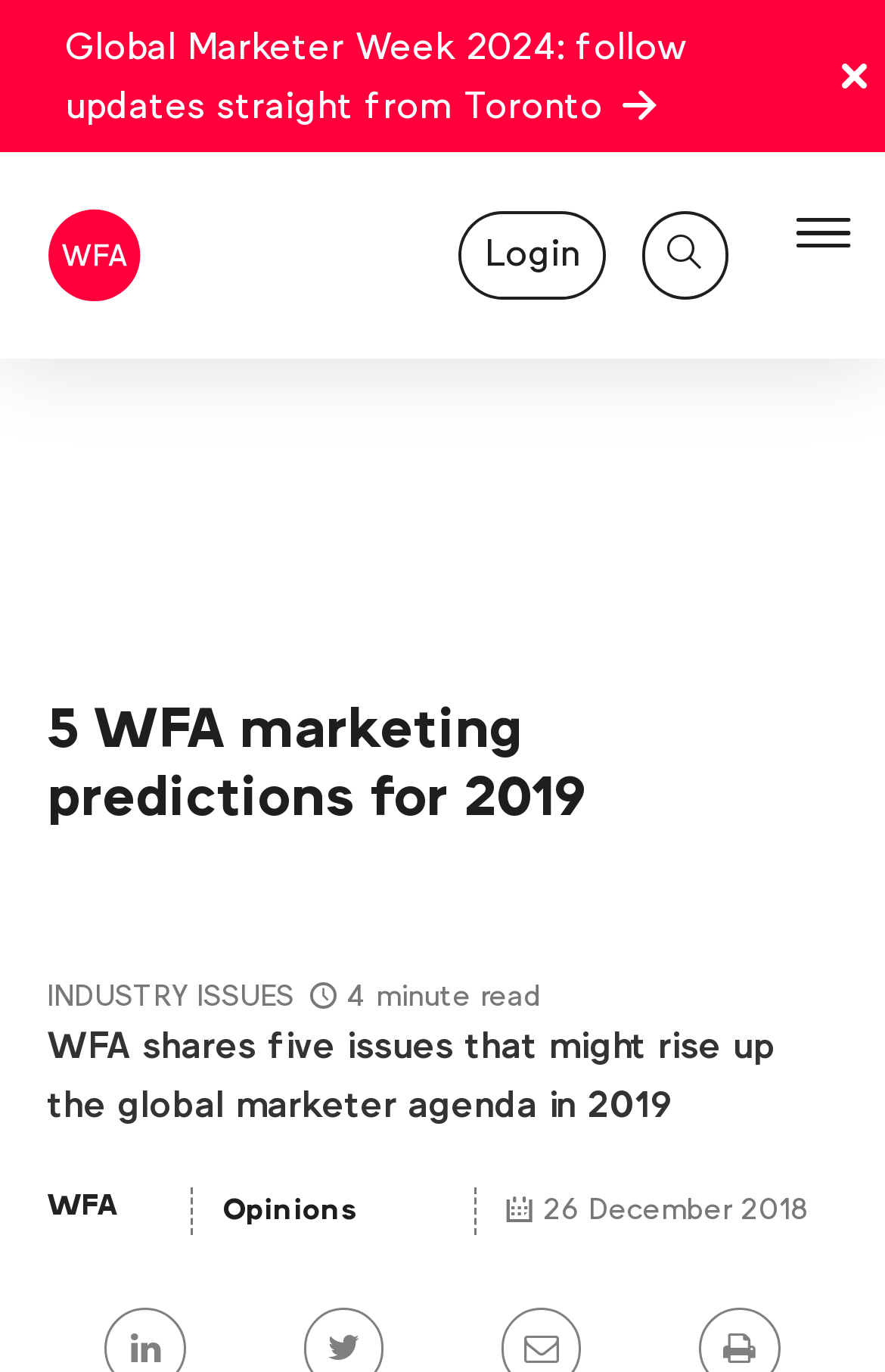Indicate the bounding box coordinates of the element that needs to be clicked to satisfy the following instruction: "Click on the 'Product' link". The coordinates should be four float numbers between 0 and 1, i.e., [left, top, right, bottom].

None